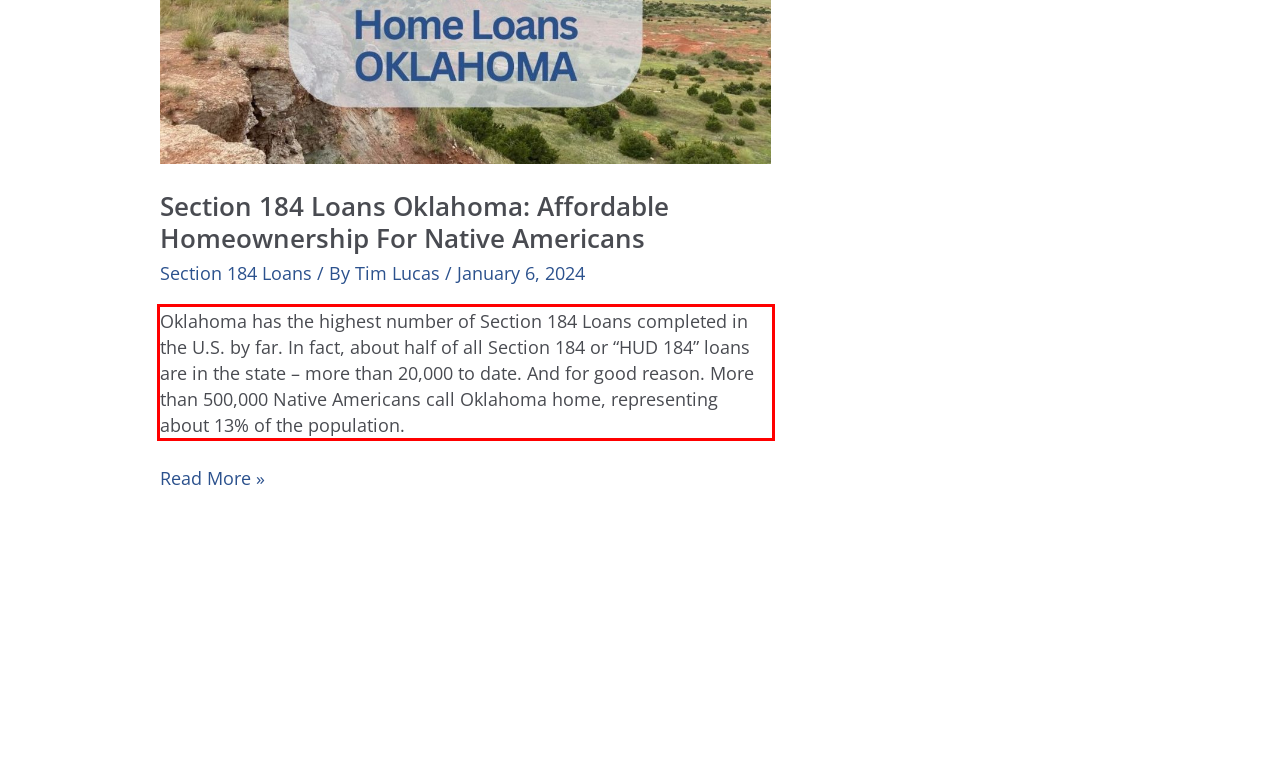From the provided screenshot, extract the text content that is enclosed within the red bounding box.

Oklahoma has the highest number of Section 184 Loans completed in the U.S. by far. In fact, about half of all Section 184 or “HUD 184” loans are in the state – more than 20,000 to date. And for good reason. More than 500,000 Native Americans call Oklahoma home, representing about 13% of the population.